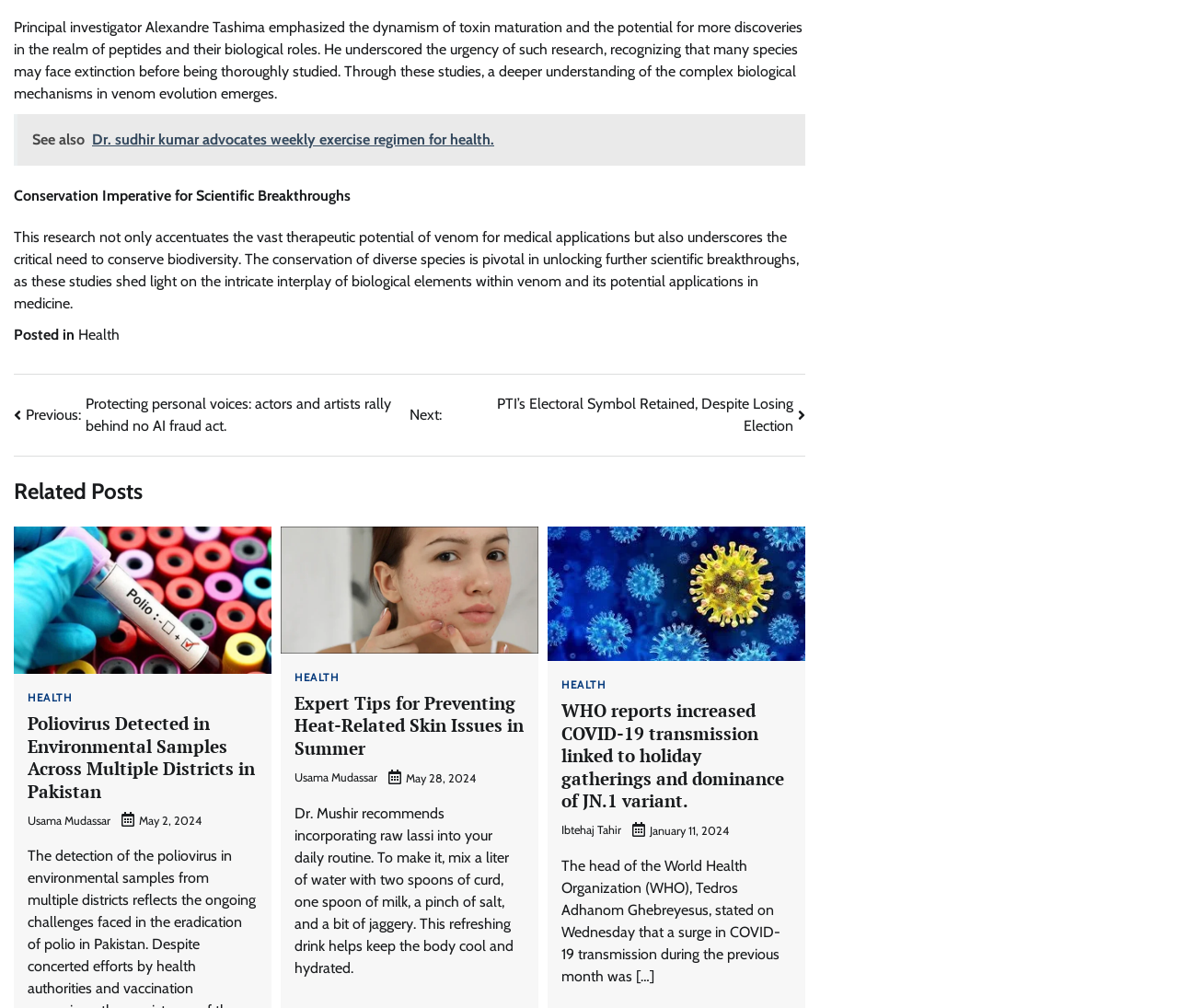Determine the bounding box coordinates in the format (top-left x, top-left y, bottom-right x, bottom-right y). Ensure all values are floating point numbers between 0 and 1. Identify the bounding box of the UI element described by: Health

[0.25, 0.666, 0.288, 0.678]